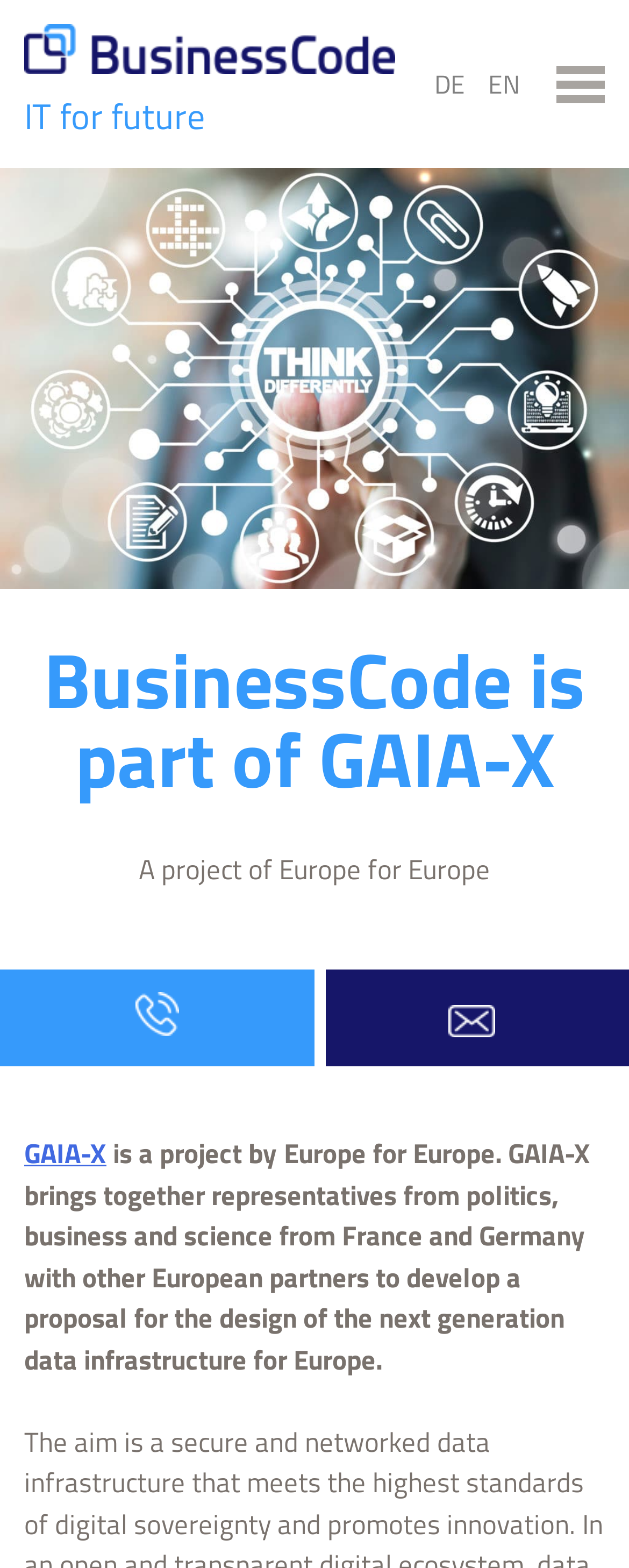Find the bounding box coordinates of the clickable area that will achieve the following instruction: "Login as a registered user".

None